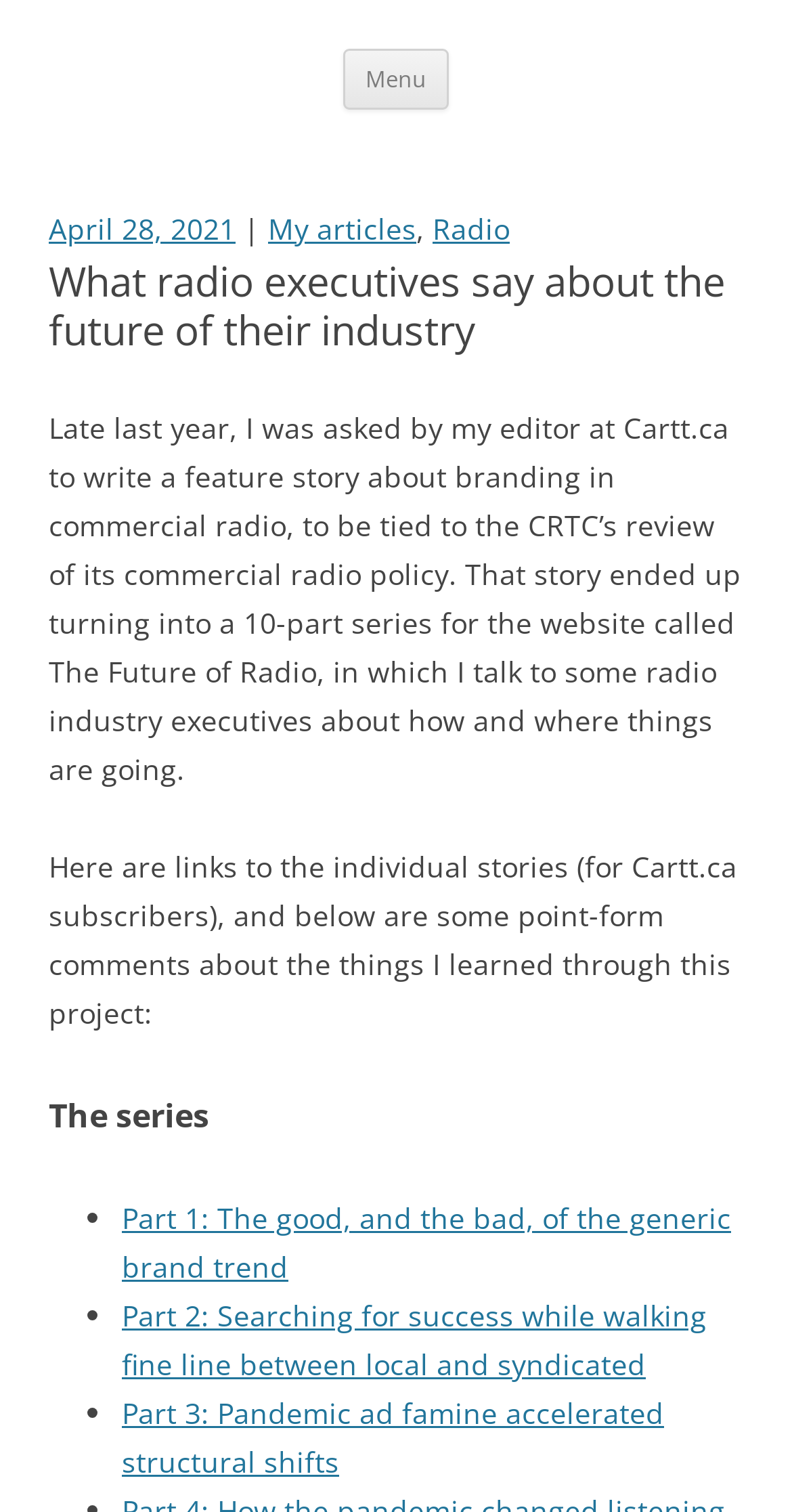What is the name of the website where the series was published?
Using the image, elaborate on the answer with as much detail as possible.

I found the name of the website by reading the first paragraph of the main content, which mentions that the author's editor at Cartt.ca asked him to write a feature story.